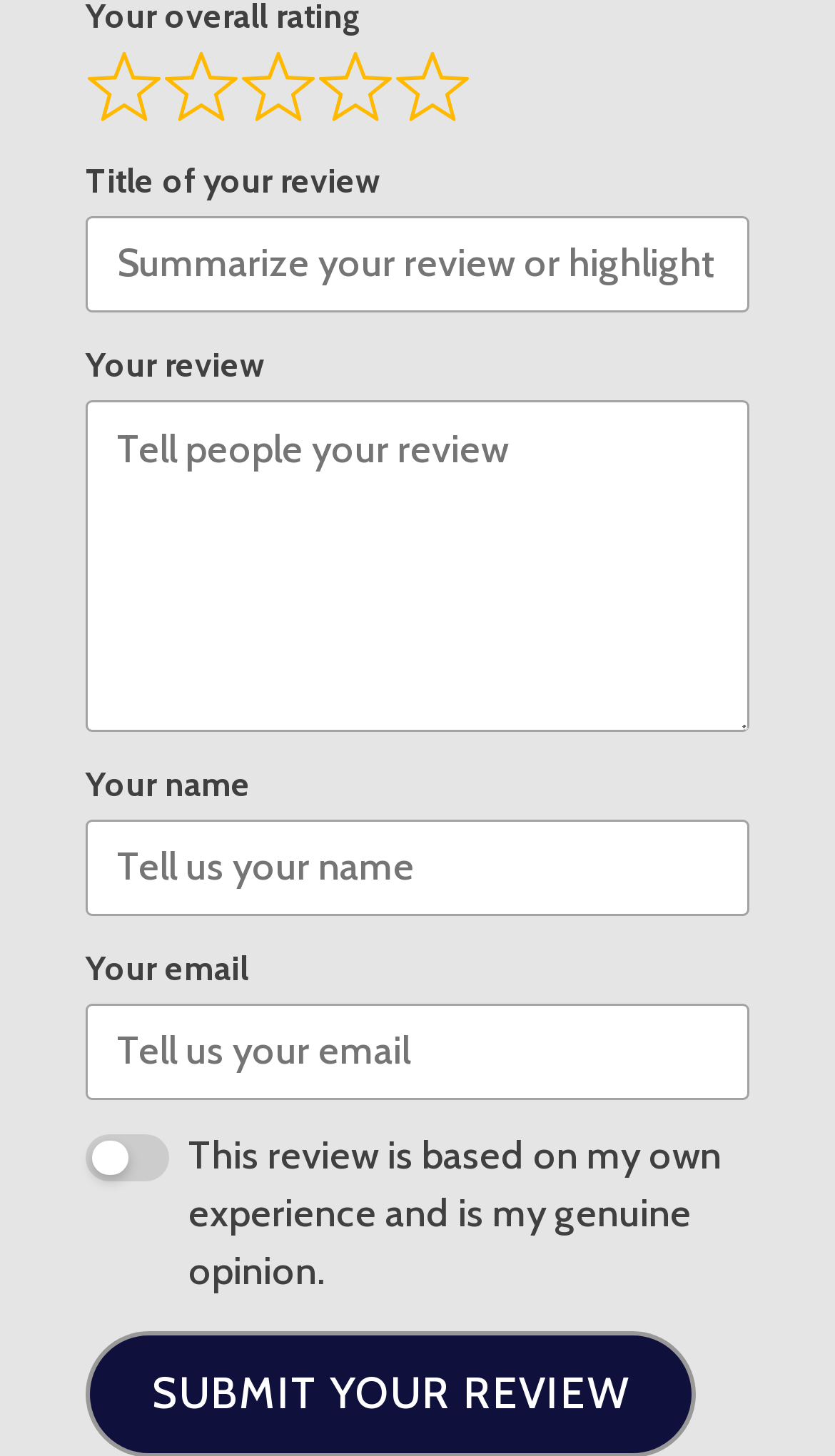What is the purpose of the checkbox?
Give a thorough and detailed response to the question.

The checkbox with the label 'This review is based on my own experience and is my genuine opinion.' is used to confirm that the review is based on the user's own experience and is their genuine opinion, rather than a fake or biased review.